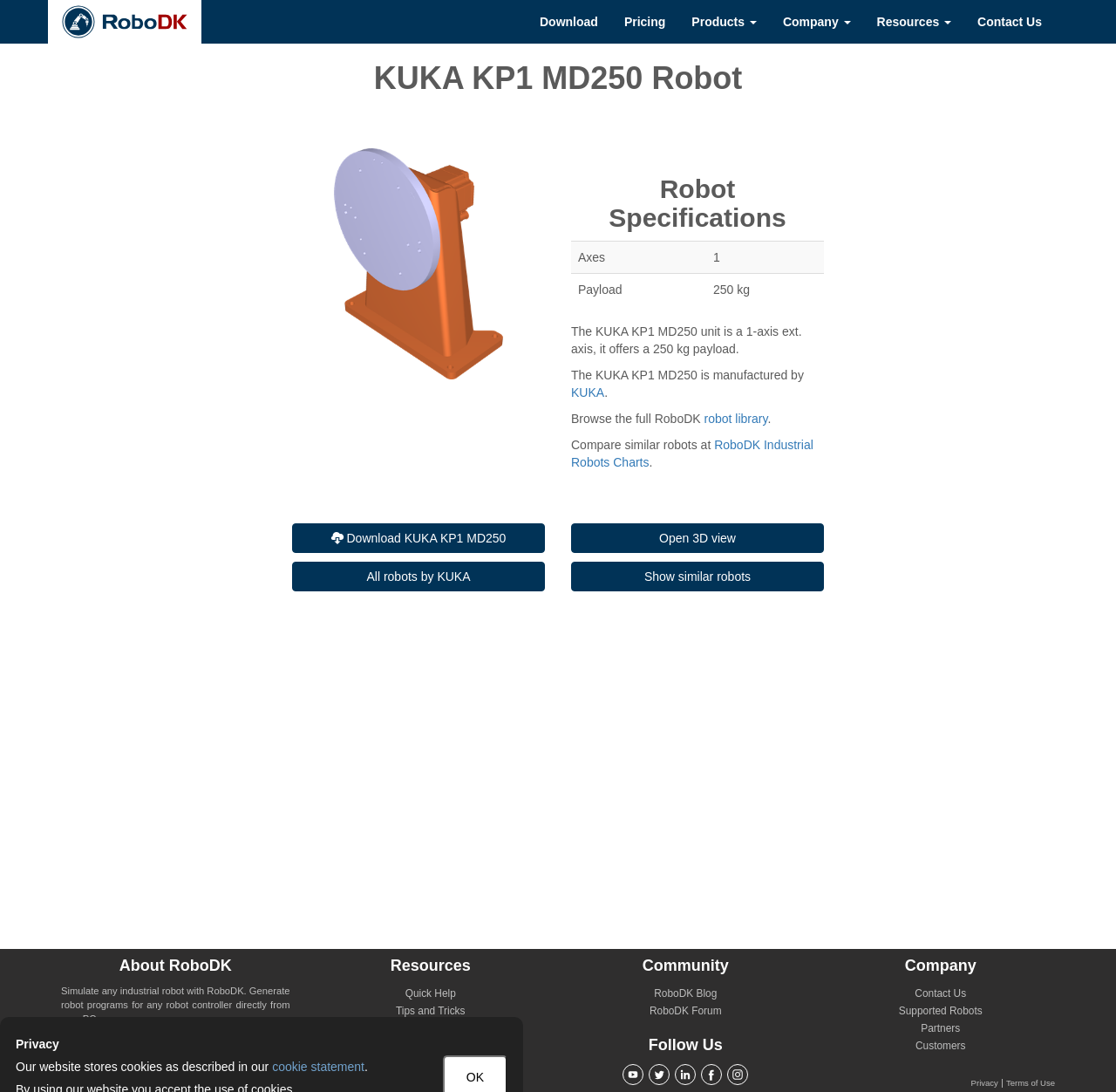Please provide the main heading of the webpage content.

KUKA KP1 MD250 Robot